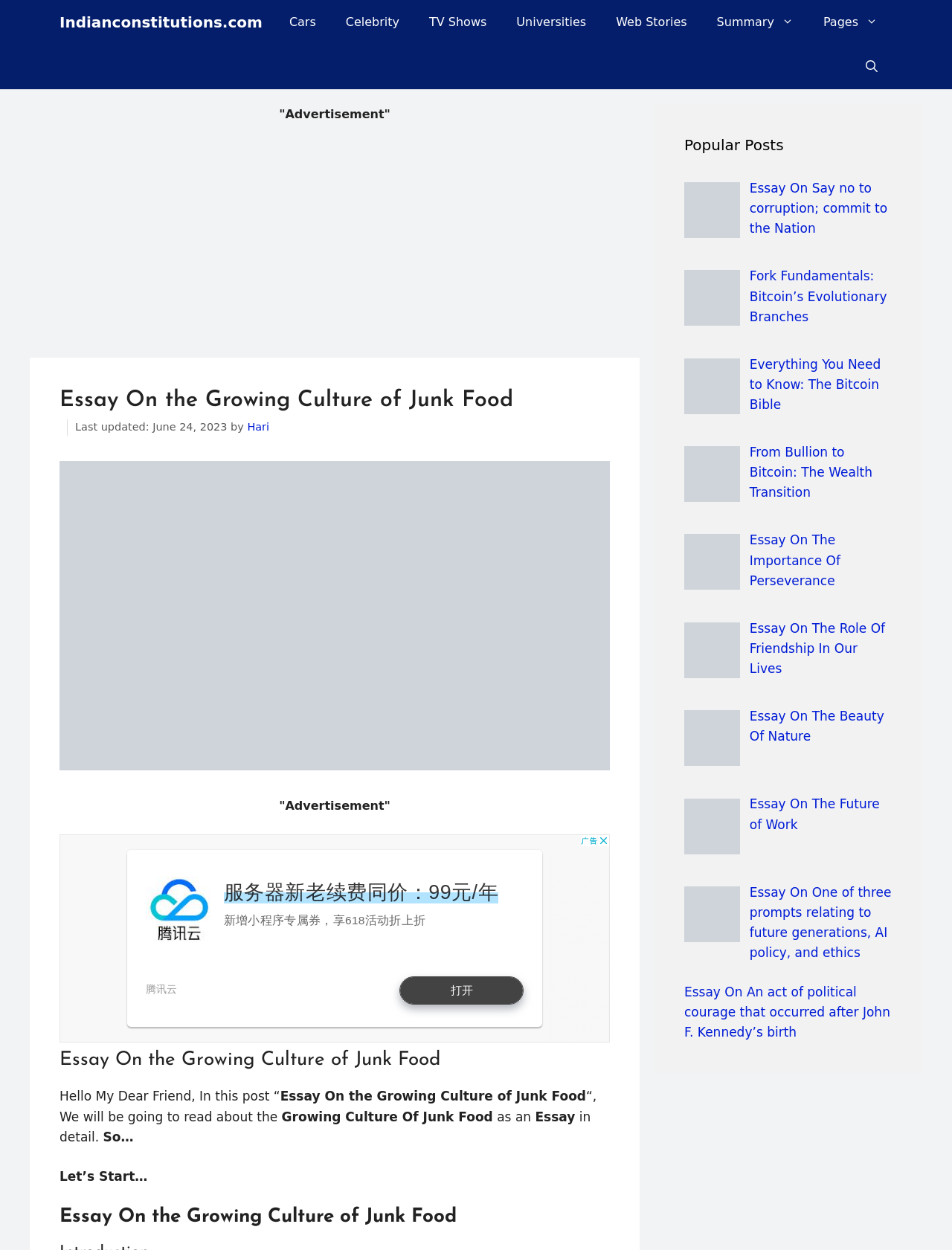Using the provided element description: "TV Shows", identify the bounding box coordinates. The coordinates should be four floats between 0 and 1 in the order [left, top, right, bottom].

[0.435, 0.0, 0.527, 0.036]